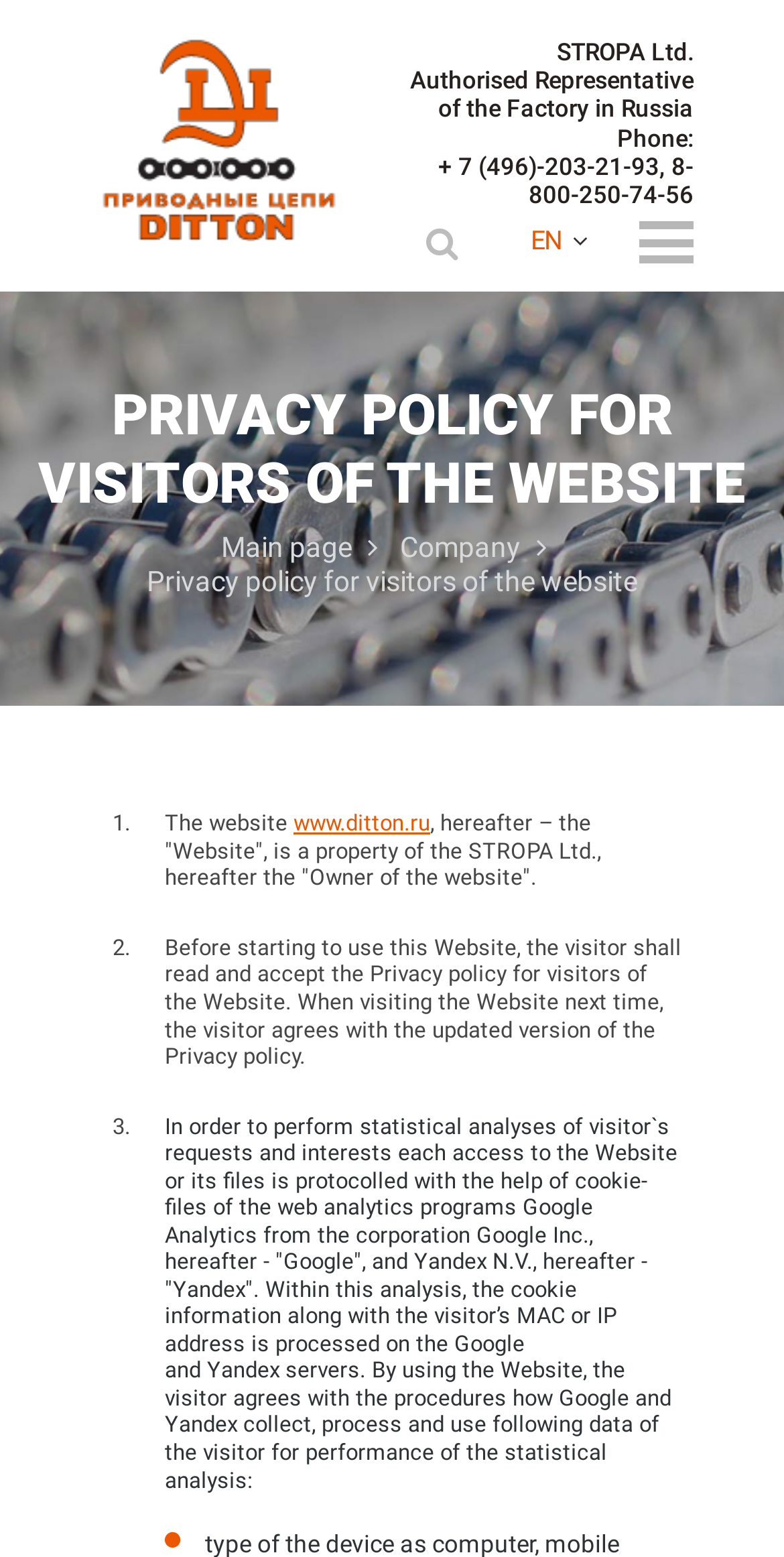Please identify the bounding box coordinates of the element's region that should be clicked to execute the following instruction: "Visit the company page". The bounding box coordinates must be four float numbers between 0 and 1, i.e., [left, top, right, bottom].

[0.51, 0.341, 0.718, 0.361]